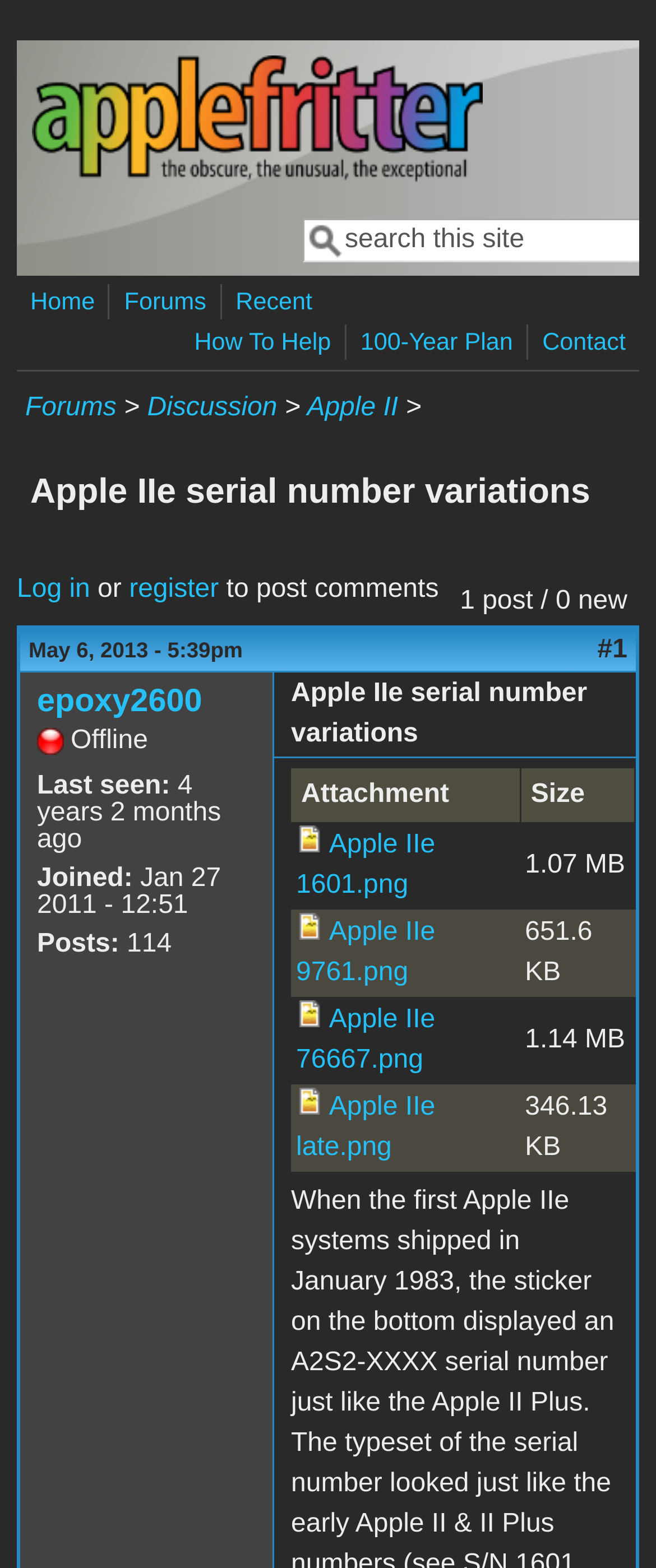How many posts does epoxy2600 have? From the image, respond with a single word or brief phrase.

114